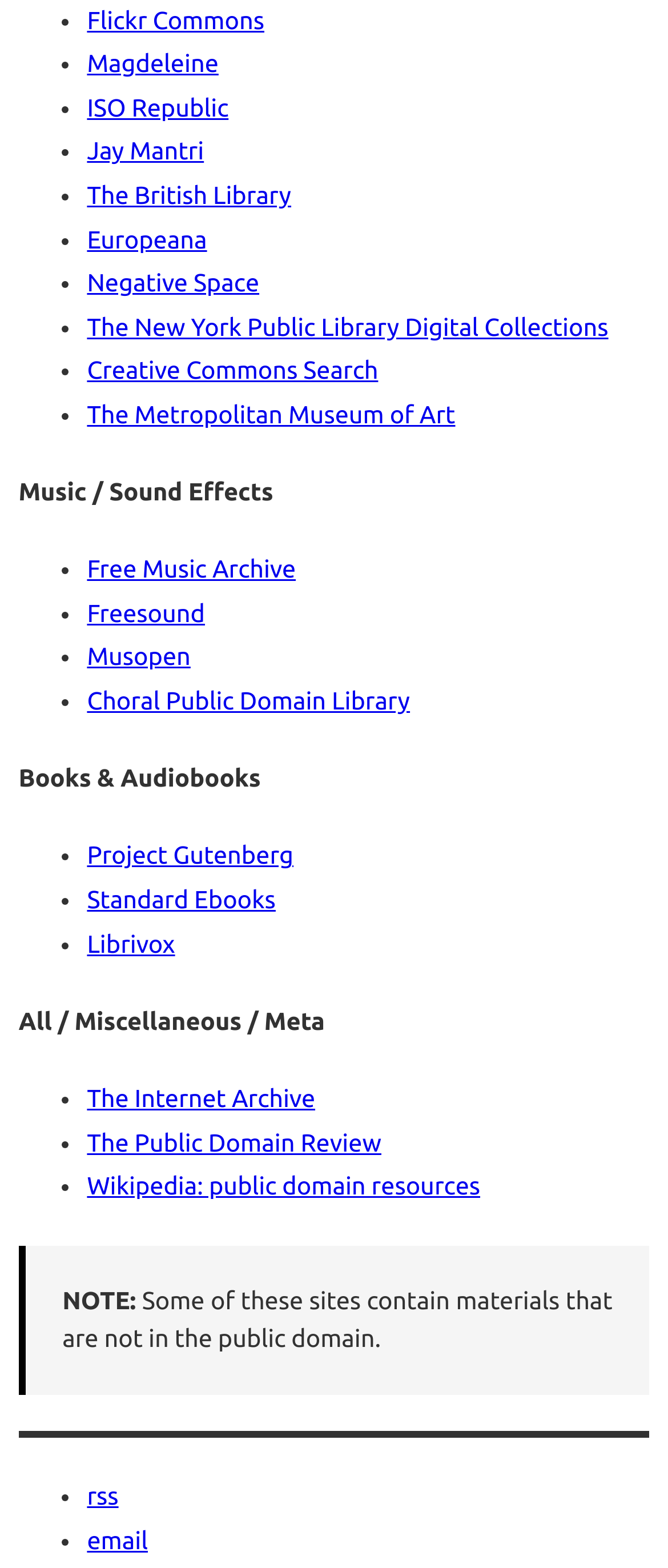Please give a one-word or short phrase response to the following question: 
What is the last link in the Books & Audiobooks section?

Librivox